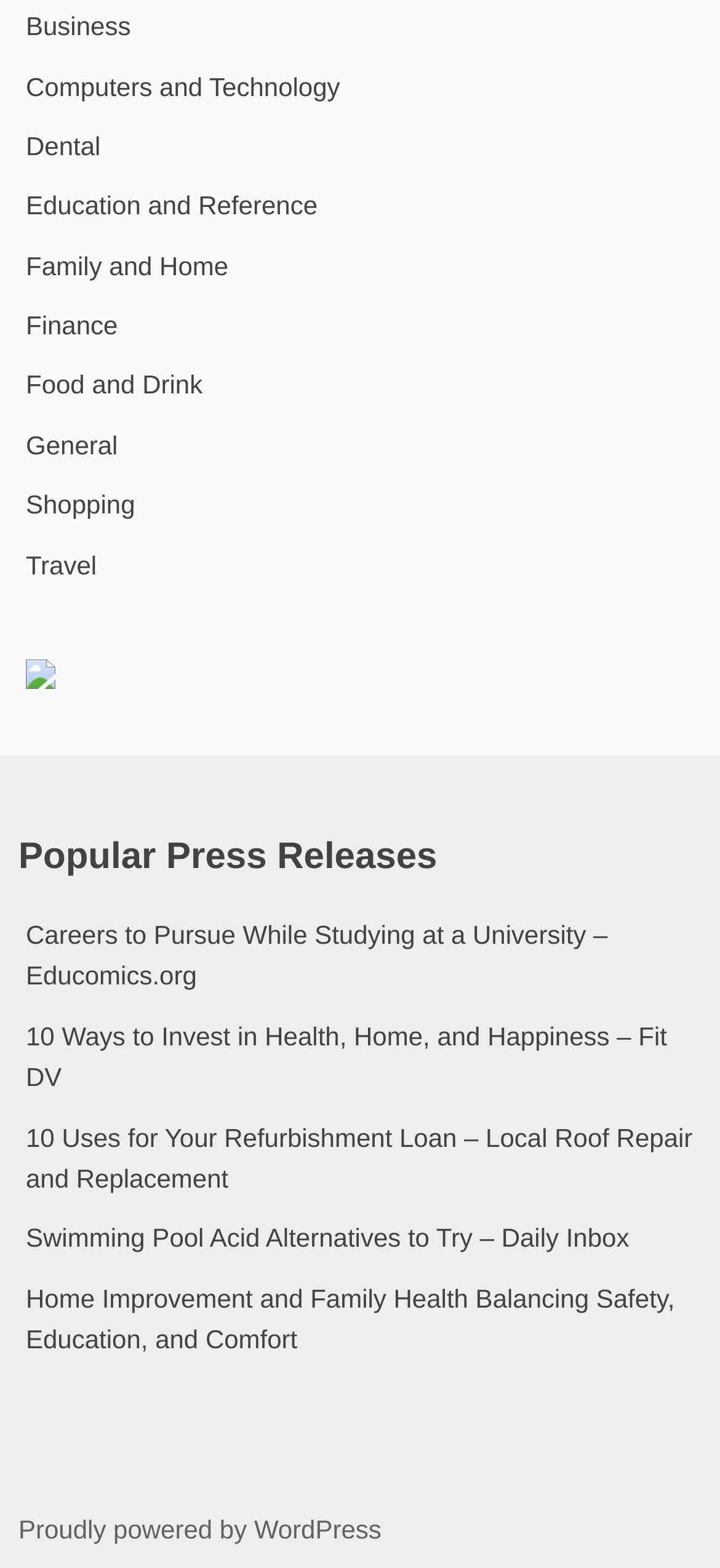Locate the bounding box coordinates of the element that needs to be clicked to carry out the instruction: "View Popular Press Releases". The coordinates should be given as four float numbers ranging from 0 to 1, i.e., [left, top, right, bottom].

[0.026, 0.531, 0.974, 0.563]